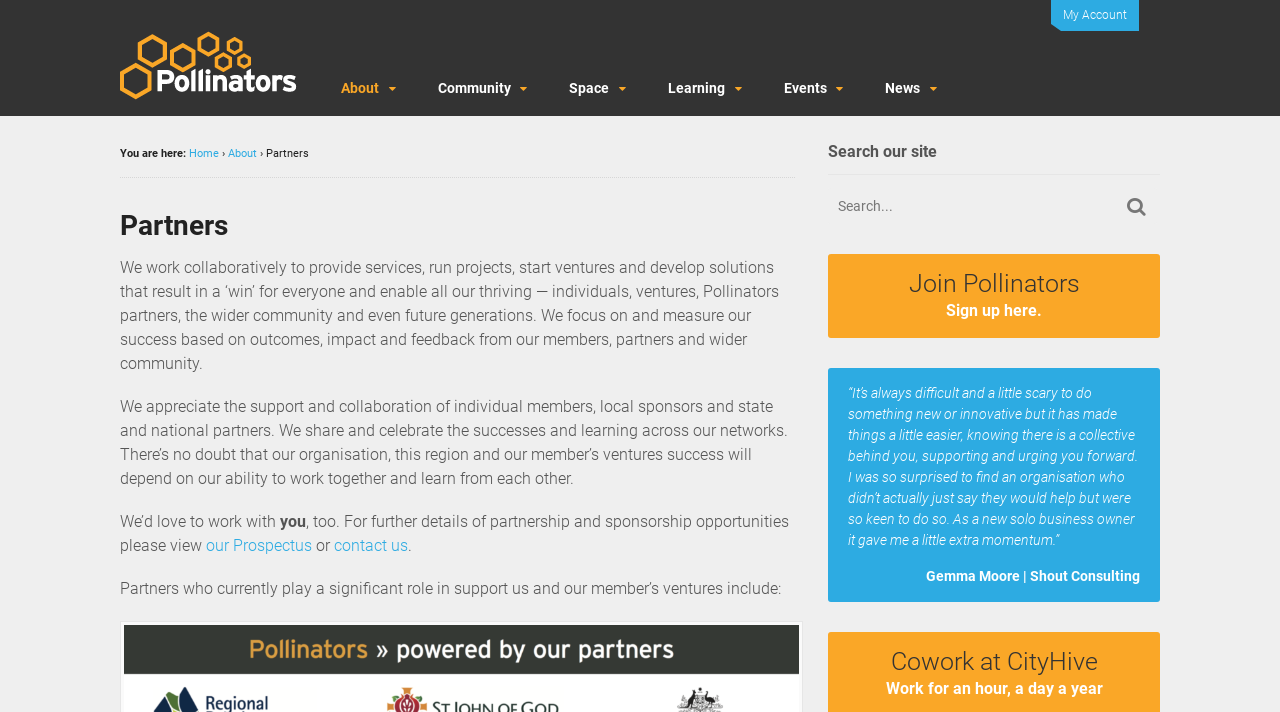Please mark the bounding box coordinates of the area that should be clicked to carry out the instruction: "Join Pollinators".

[0.647, 0.357, 0.906, 0.474]